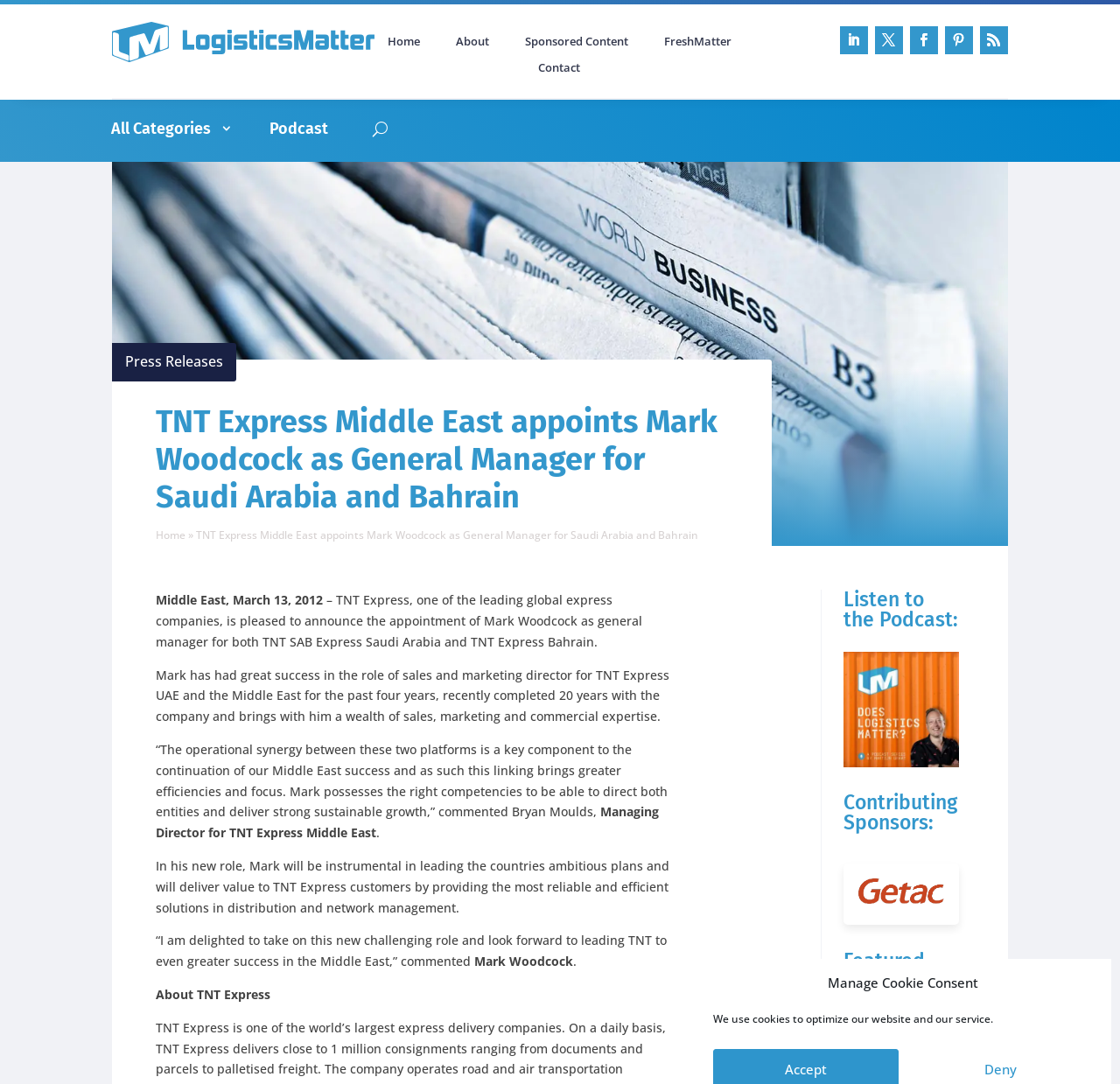Determine the bounding box coordinates of the section to be clicked to follow the instruction: "Click the Press Releases link". The coordinates should be given as four float numbers between 0 and 1, formatted as [left, top, right, bottom].

[0.112, 0.324, 0.199, 0.342]